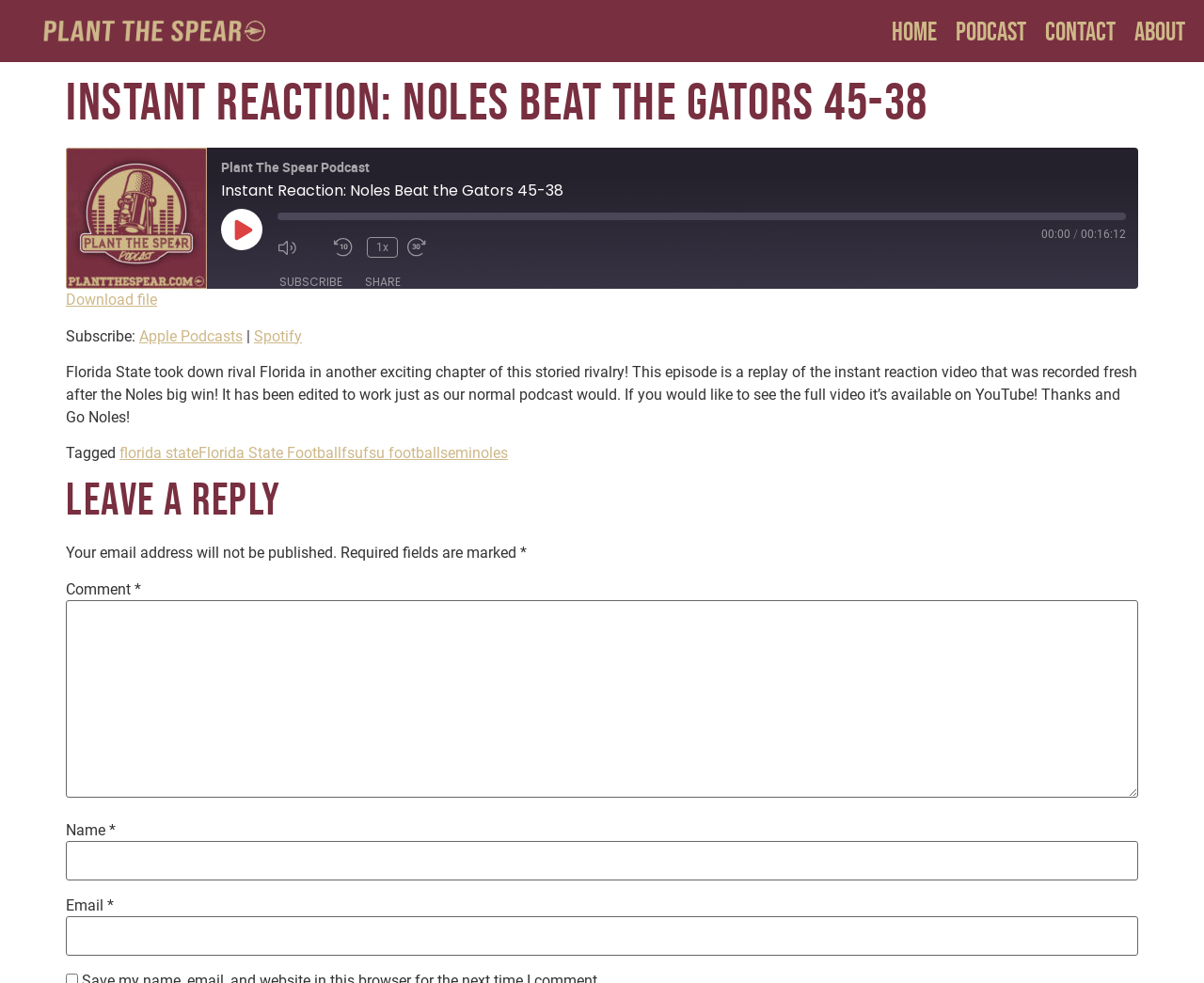Bounding box coordinates are specified in the format (top-left x, top-left y, bottom-right x, bottom-right y). All values are floating point numbers bounded between 0 and 1. Please provide the bounding box coordinate of the region this sentence describes: Apple Podcasts

[0.116, 0.333, 0.202, 0.351]